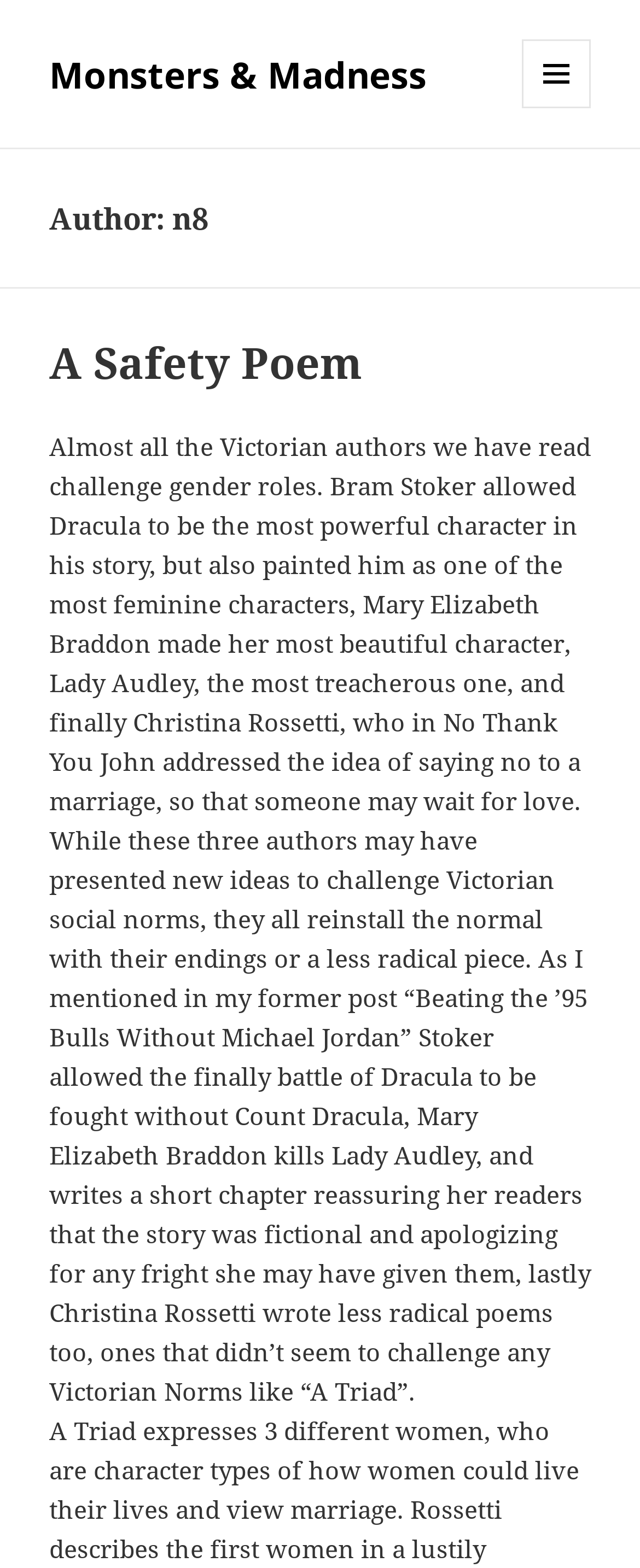Who is the author of the webpage?
Look at the image and respond with a one-word or short phrase answer.

n8